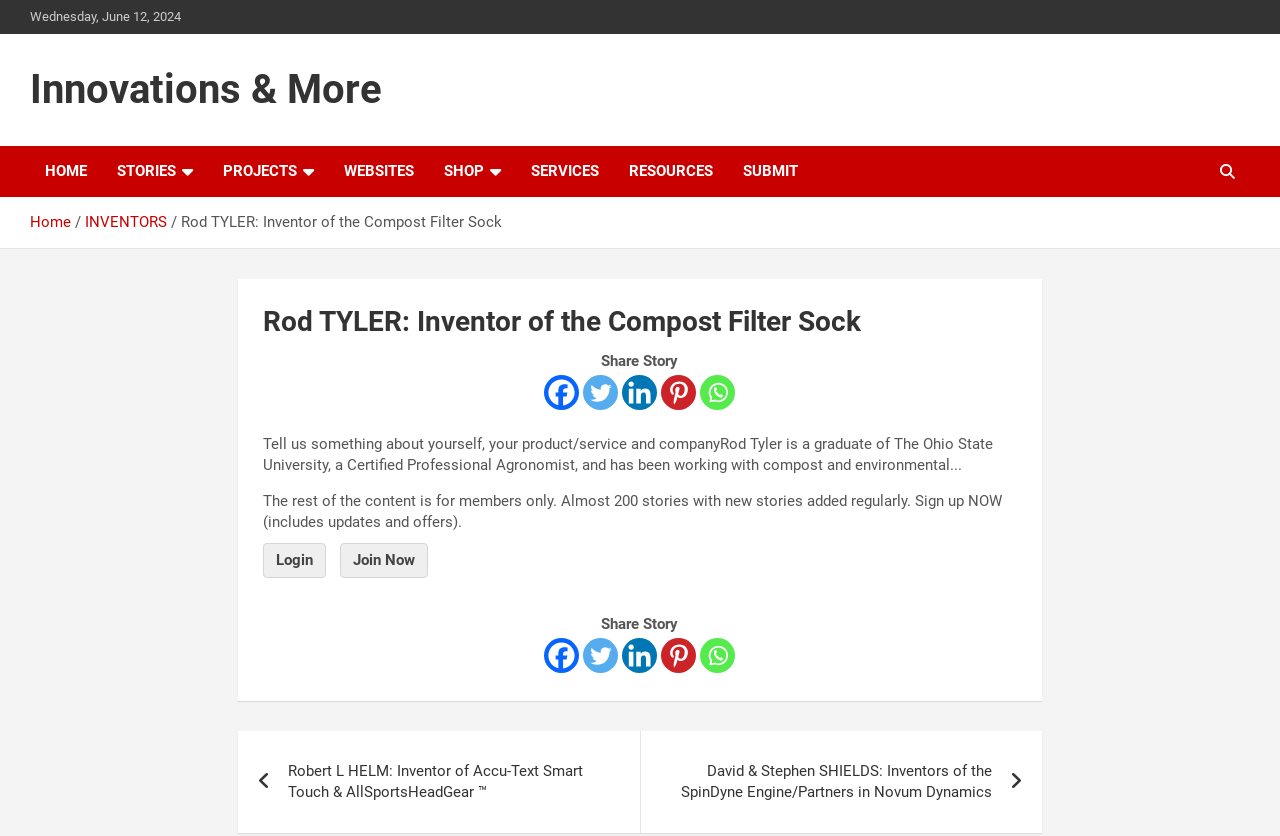Based on the element description: "Innovations & More", identify the UI element and provide its bounding box coordinates. Use four float numbers between 0 and 1, [left, top, right, bottom].

[0.023, 0.079, 0.298, 0.135]